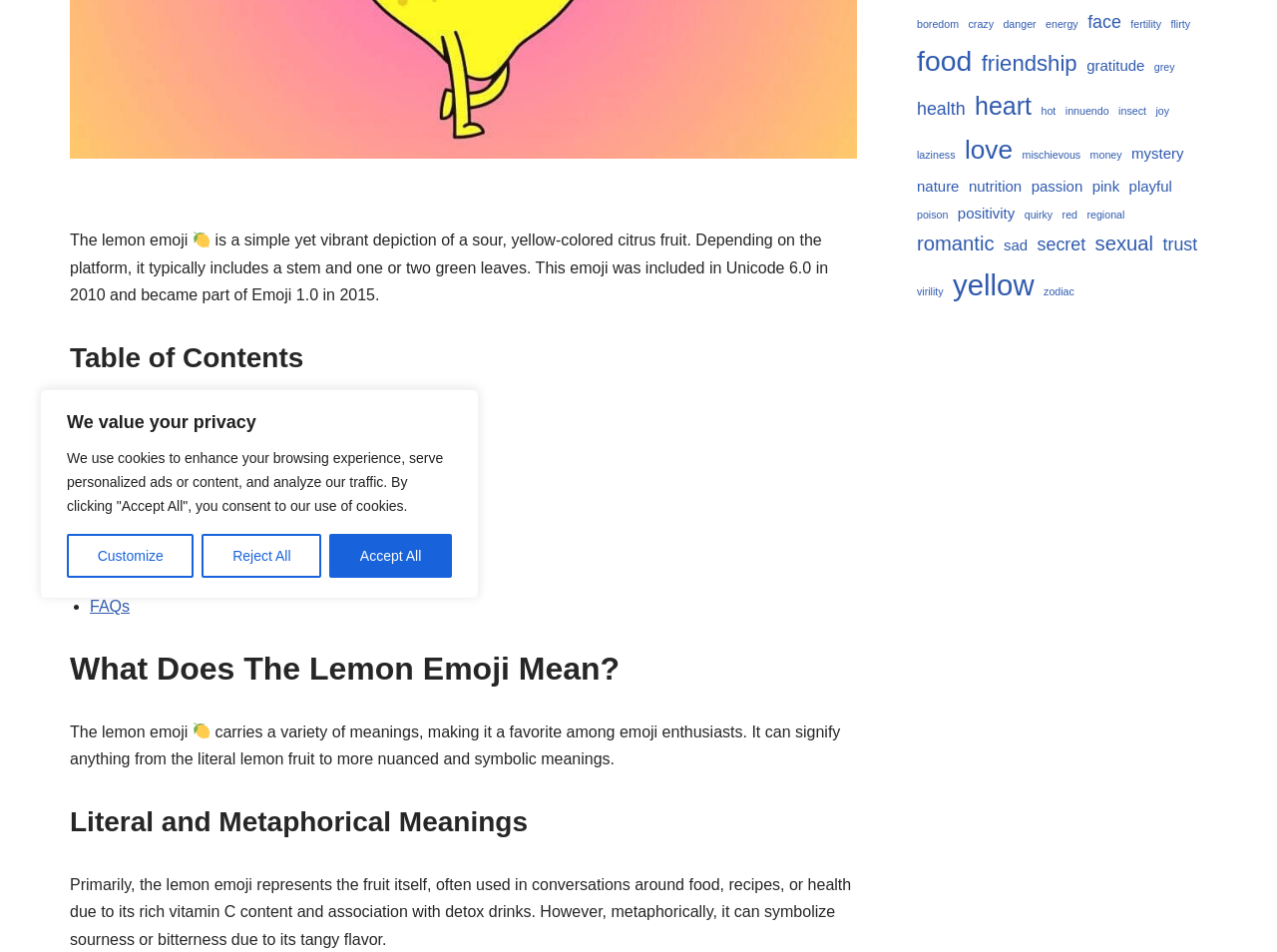From the element description Agent Distributor, predict the bounding box coordinates of the UI element. The coordinates must be specified in the format (top-left x, top-left y, bottom-right x, bottom-right y) and should be within the 0 to 1 range.

None